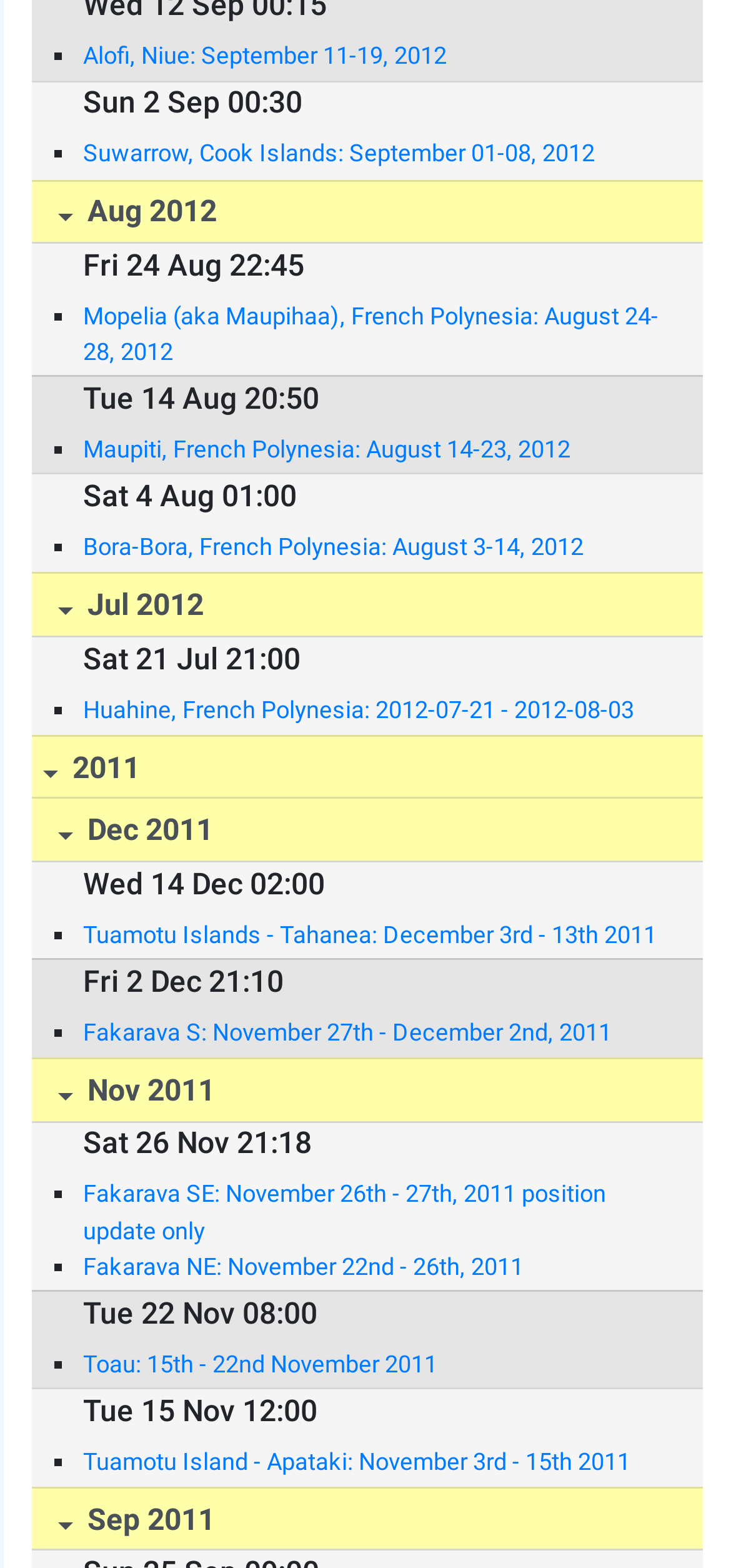Predict the bounding box for the UI component with the following description: "2011".

[0.044, 0.469, 0.962, 0.51]